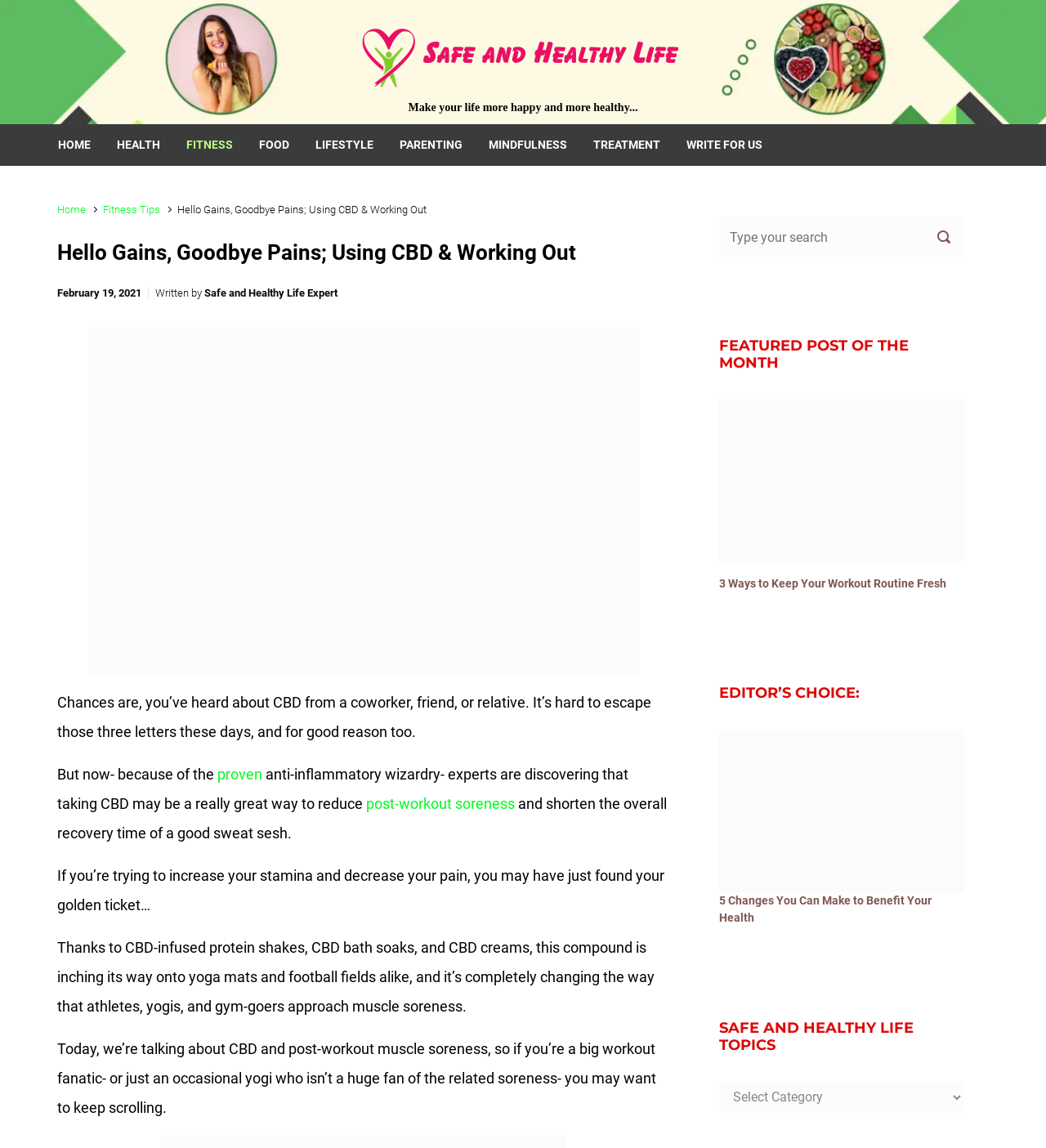Please identify the bounding box coordinates of the region to click in order to complete the task: "Click on the 'post-workout soreness' link". The coordinates must be four float numbers between 0 and 1, specified as [left, top, right, bottom].

[0.35, 0.692, 0.492, 0.707]